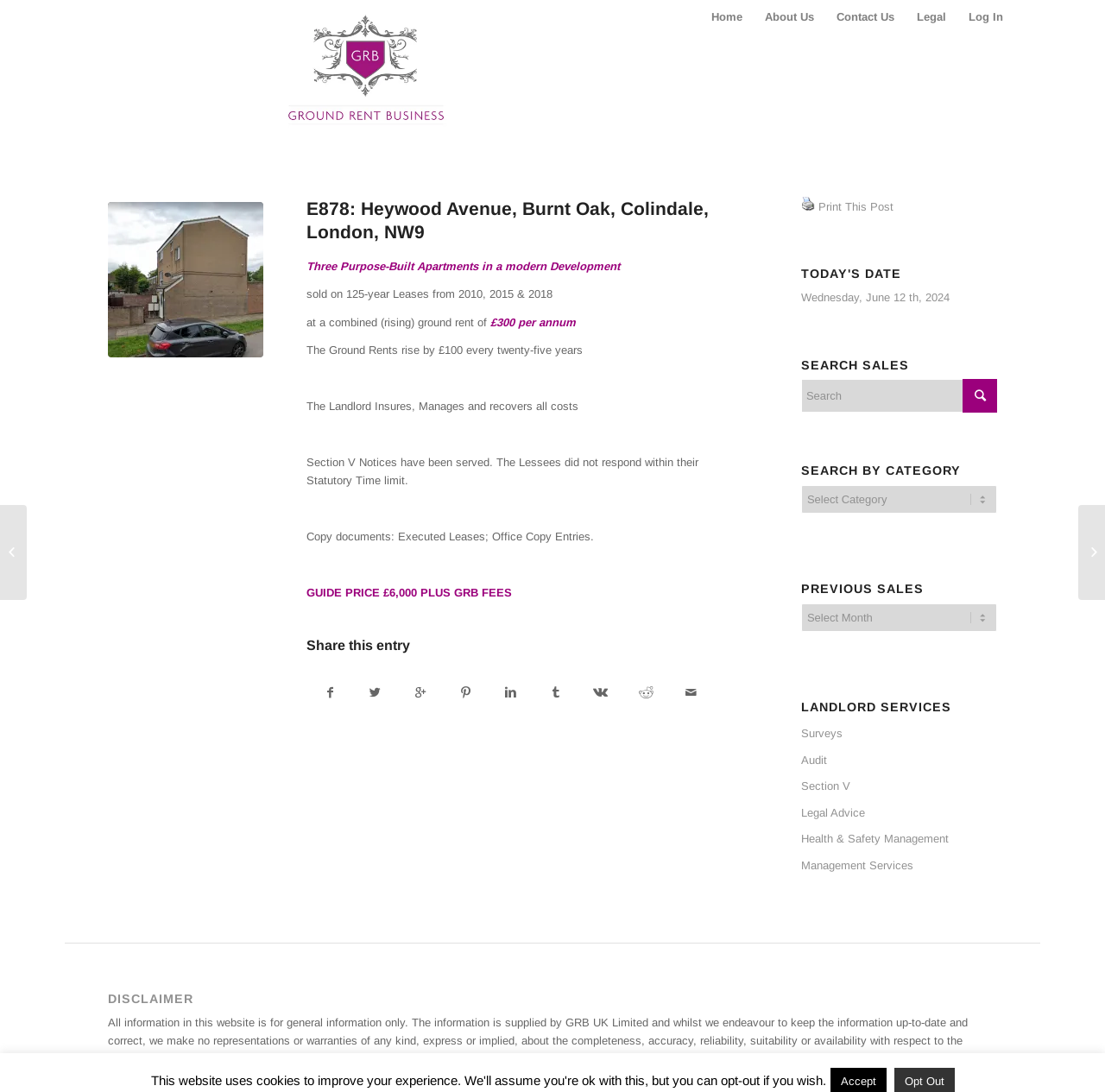Can you look at the image and give a comprehensive answer to the question:
What is the ground rent per annum?

The webpage states that the ground rent is 'at a combined (rising) ground rent of £300 per annum', which indicates that the ground rent per annum is £300.